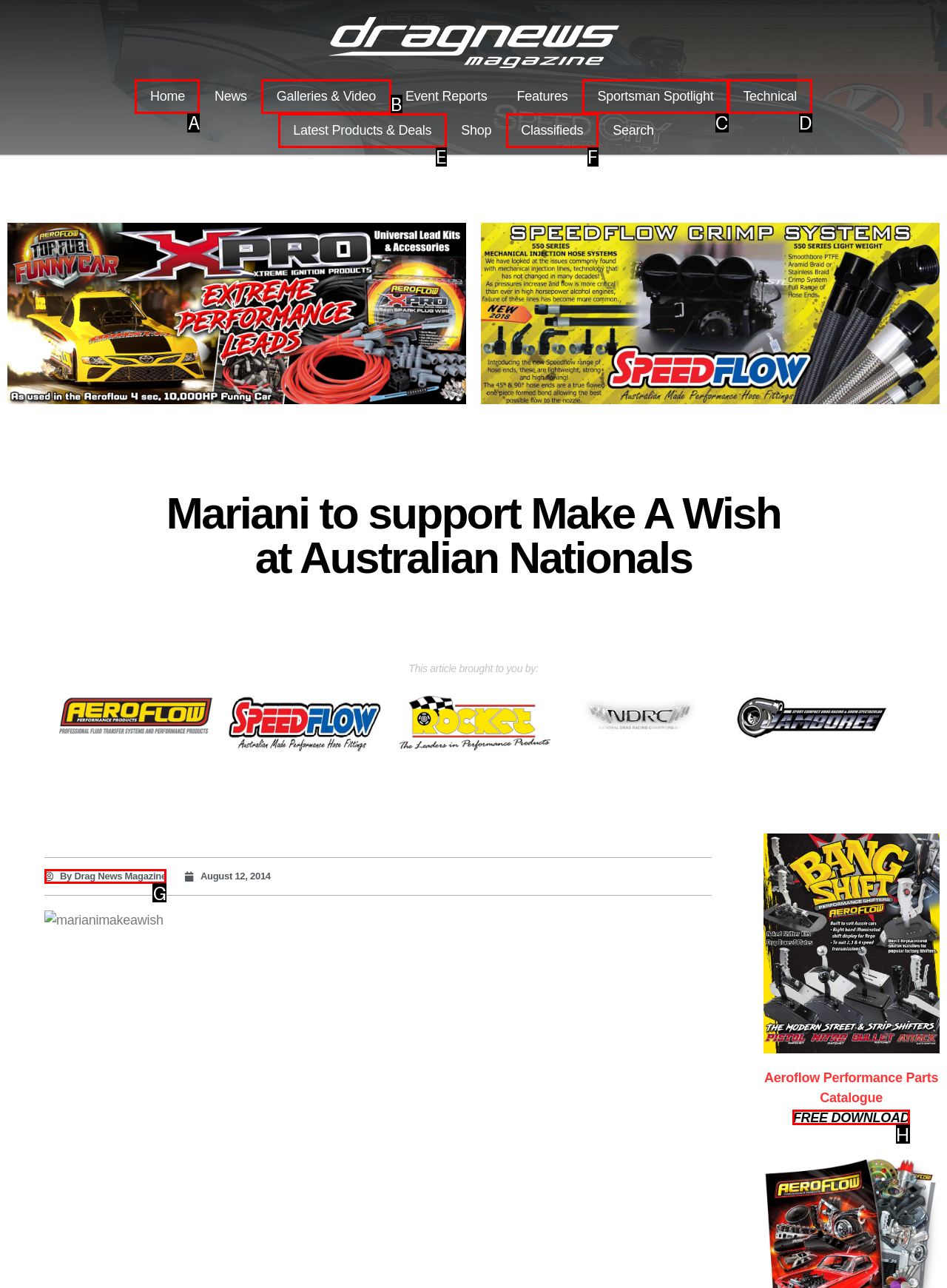Tell me which option best matches this description: Home
Answer with the letter of the matching option directly from the given choices.

A